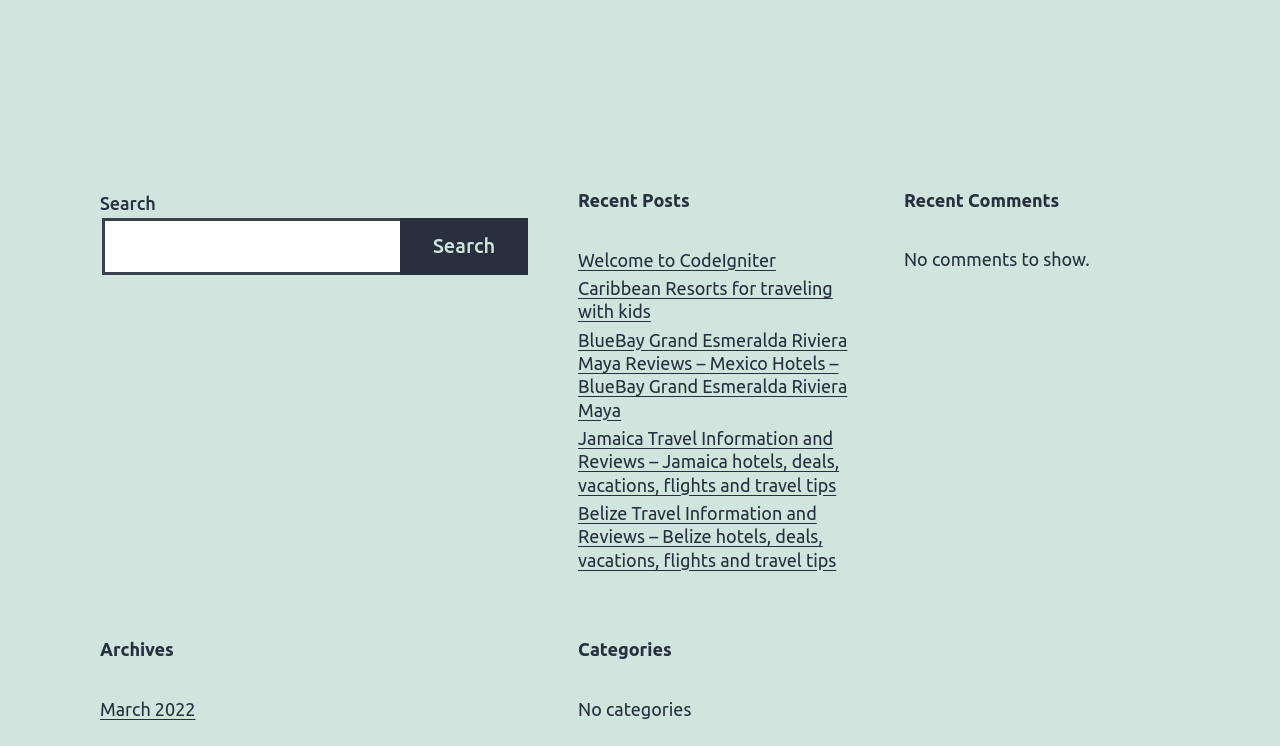Analyze the image and answer the question with as much detail as possible: 
What type of content is listed under 'Recent Posts'?

The 'Recent Posts' section lists several links with descriptive titles, such as 'Welcome to CodeIgniter' and 'Caribbean Resorts for traveling with kids'. This suggests that the content listed is a collection of blog posts or articles.